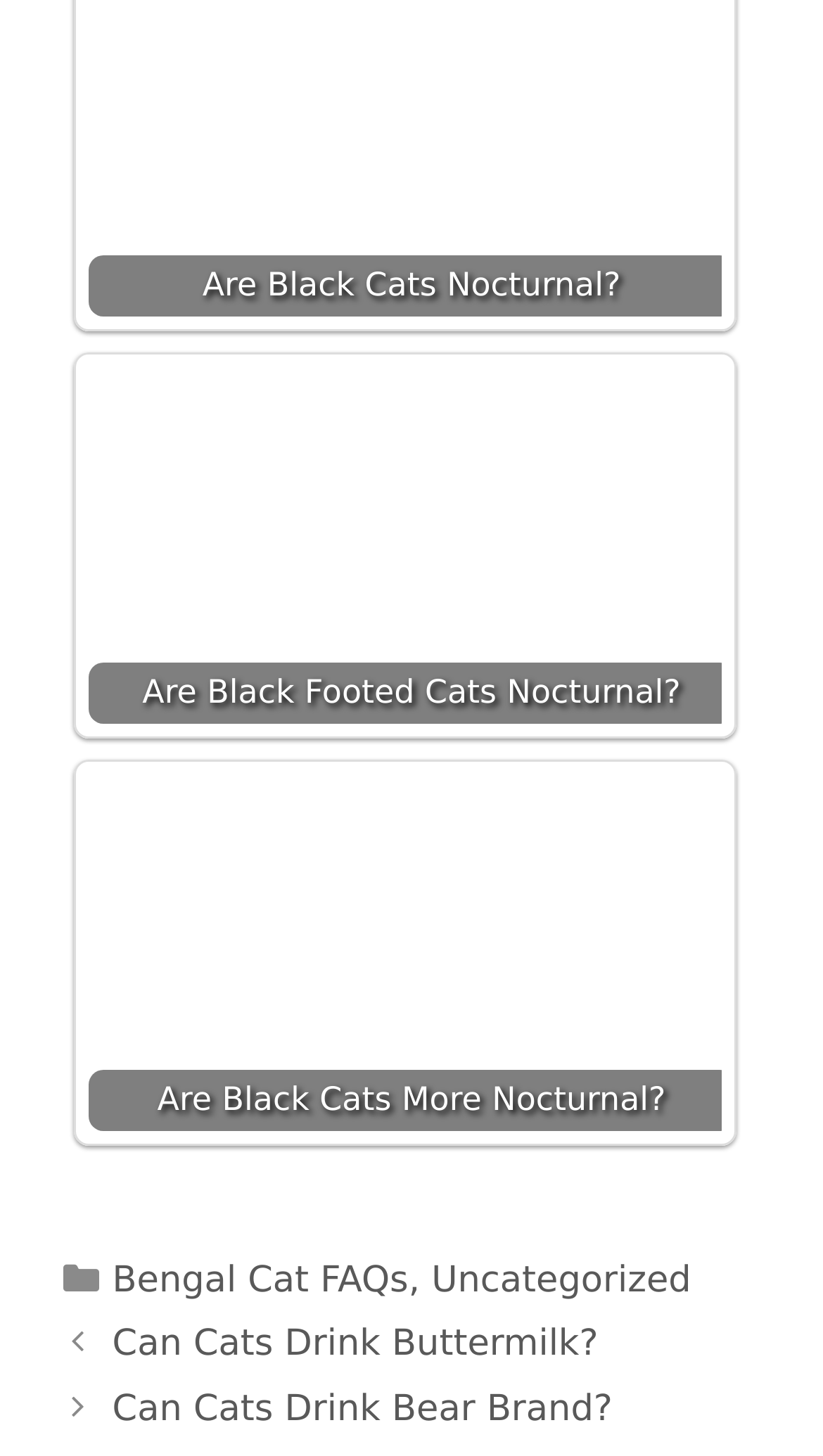What is the purpose of the 'Posts' section?
Based on the content of the image, thoroughly explain and answer the question.

The 'Posts' section in the footer of the webpage lists recent posts, such as 'Can Cats Drink Buttermilk?' and 'Can Cats Drink Bear Brand?', suggesting that its purpose is to provide a list of recent posts.